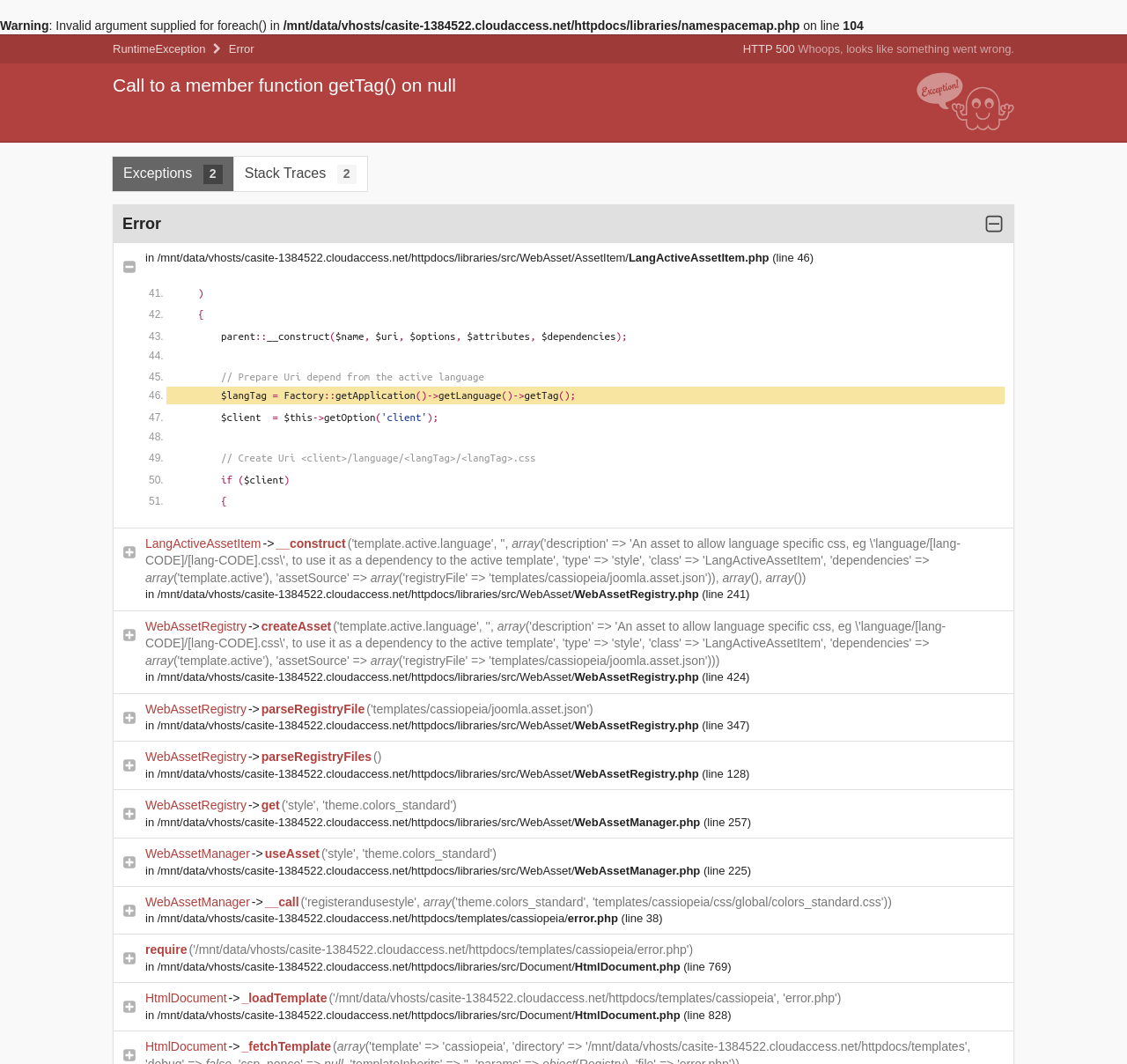Provide an in-depth caption for the elements present on the webpage.

This webpage appears to be an error page, displaying a RuntimeException error with a 500 status code. At the top of the page, there is a warning message that reads "Call to a member function getTag() on null" followed by a file path and line number. 

Below the warning message, there are two headings: "RuntimeException Error" and "HTTP 500 Whoops, looks like something went wrong." The "RuntimeException Error" heading is accompanied by a link to "RuntimeException" and an image. 

The main content of the page is divided into sections, with headings such as "Error", "Exceptions", and "Stack Traces". These sections contain lists of error messages, code snippets, and file paths, which appear to be related to the error that occurred. There are also several images scattered throughout the page, but they do not have any descriptive text.

The majority of the page is taken up by a long list of code snippets, each with a line number and a brief description. These code snippets appear to be related to the error that occurred and are likely intended to help developers debug the issue.